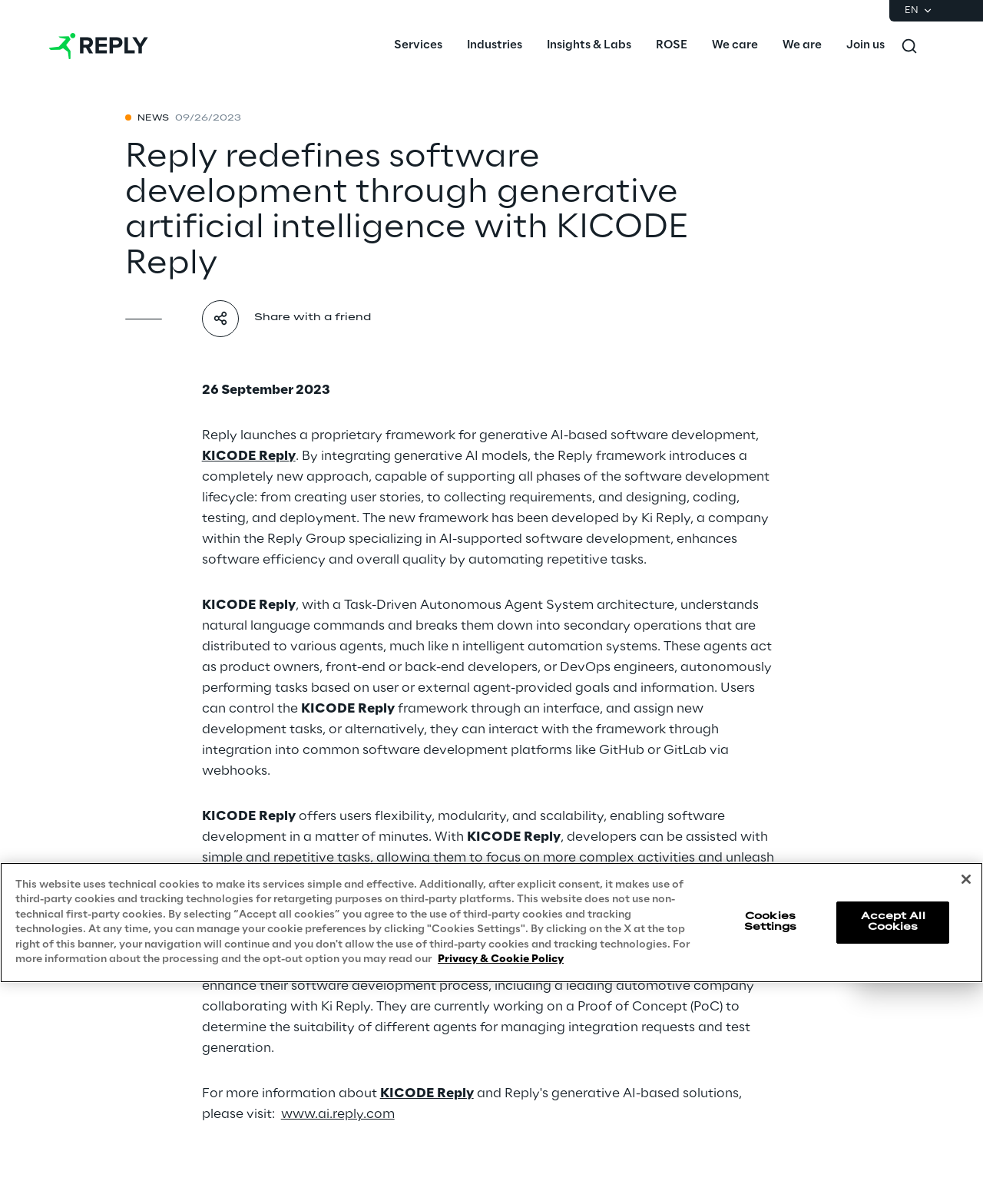Pinpoint the bounding box coordinates of the clickable area needed to execute the instruction: "Discover more about Area Phi". The coordinates should be specified as four float numbers between 0 and 1, i.e., [left, top, right, bottom].

[0.71, 0.304, 0.83, 0.33]